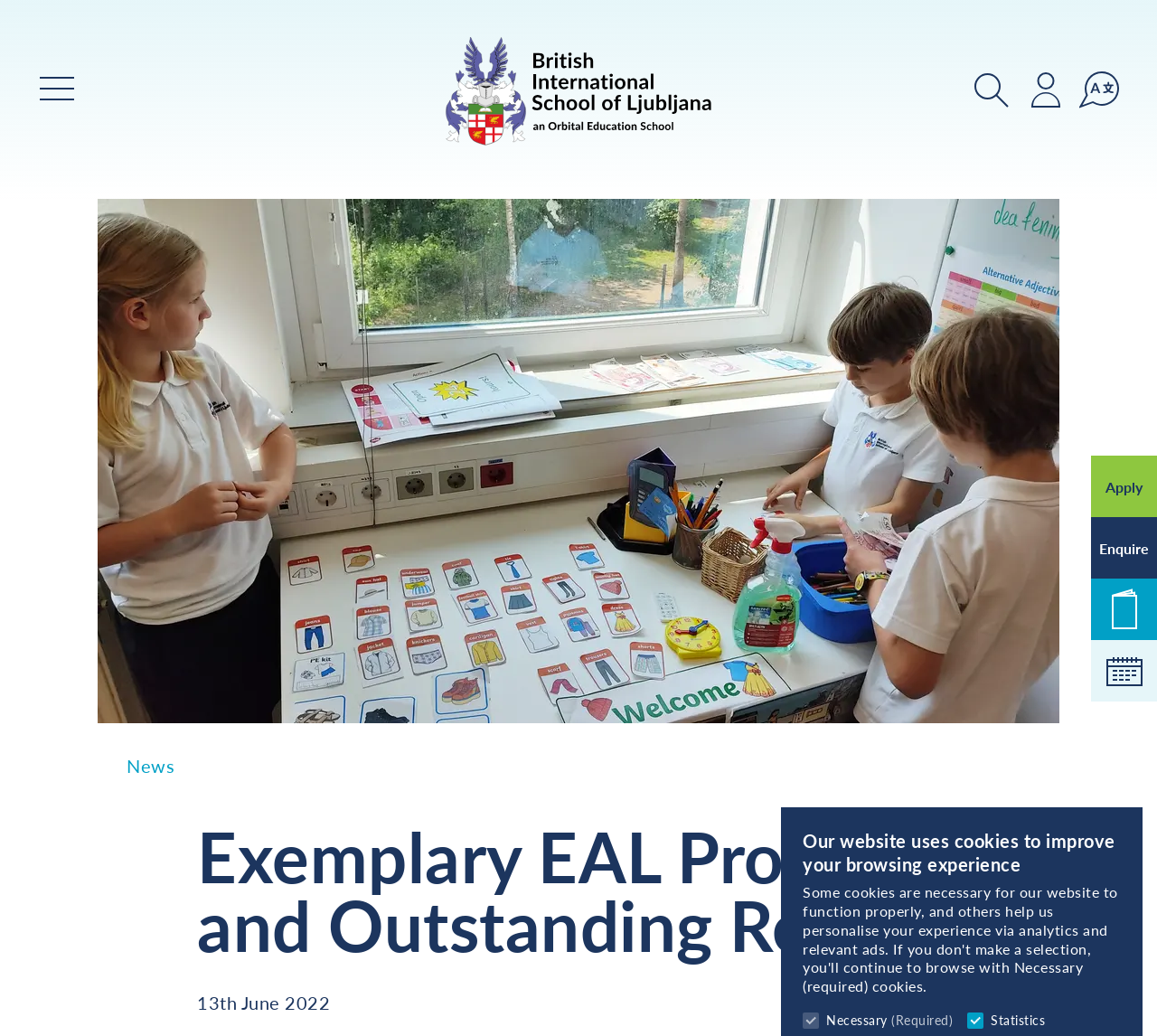Determine the main heading text of the webpage.

Exemplary EAL Provision and Outstanding Results